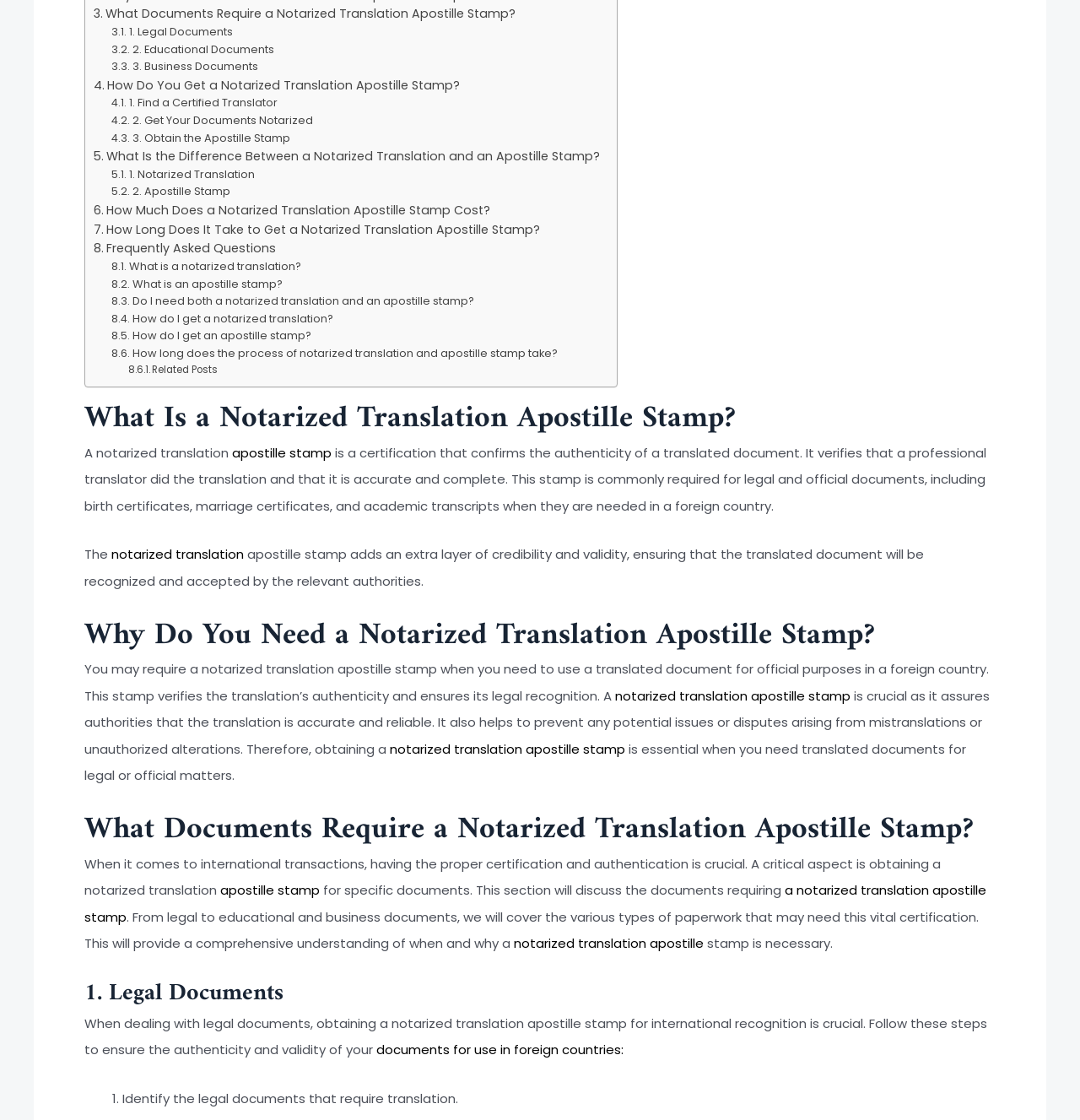Find the bounding box coordinates for the element that must be clicked to complete the instruction: "Click on 'Frequently Asked Questions'". The coordinates should be four float numbers between 0 and 1, indicated as [left, top, right, bottom].

[0.087, 0.213, 0.255, 0.231]